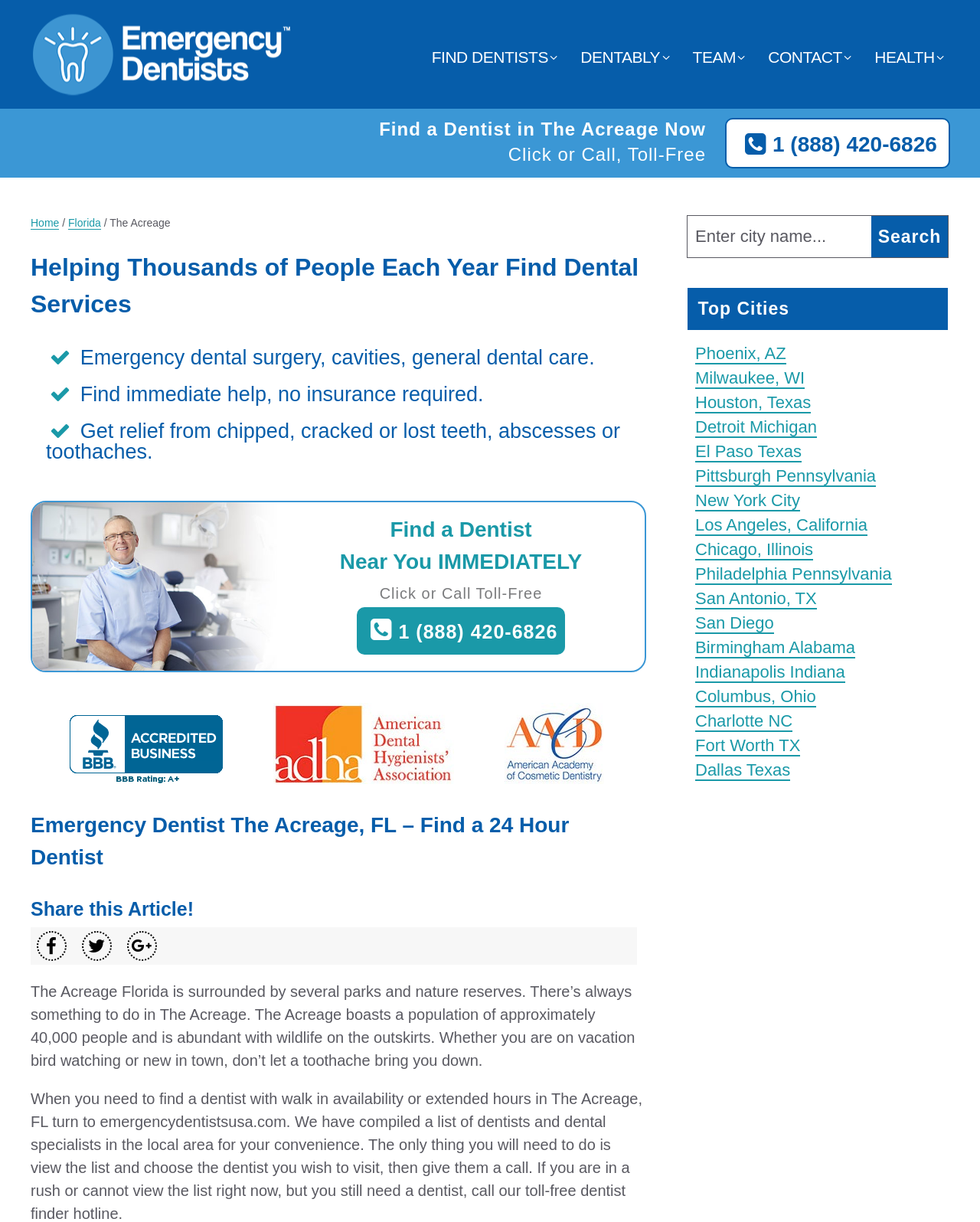Determine the bounding box coordinates for the clickable element to execute this instruction: "Call the toll-free hotline". Provide the coordinates as four float numbers between 0 and 1, i.e., [left, top, right, bottom].

[0.74, 0.096, 0.97, 0.138]